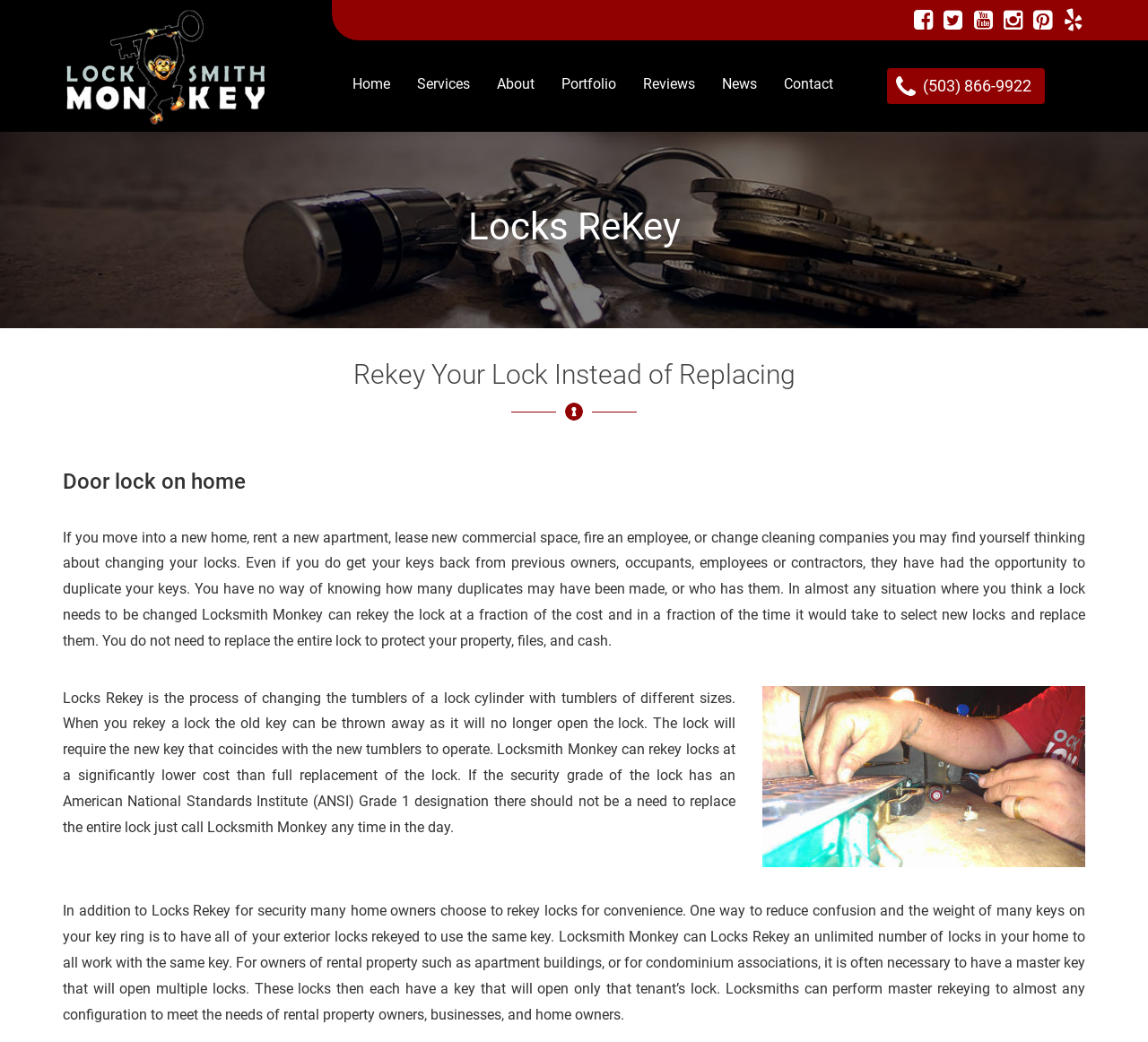Please identify the bounding box coordinates of the element's region that should be clicked to execute the following instruction: "Click on Facebook link". The bounding box coordinates must be four float numbers between 0 and 1, i.e., [left, top, right, bottom].

[0.796, 0.0, 0.815, 0.039]